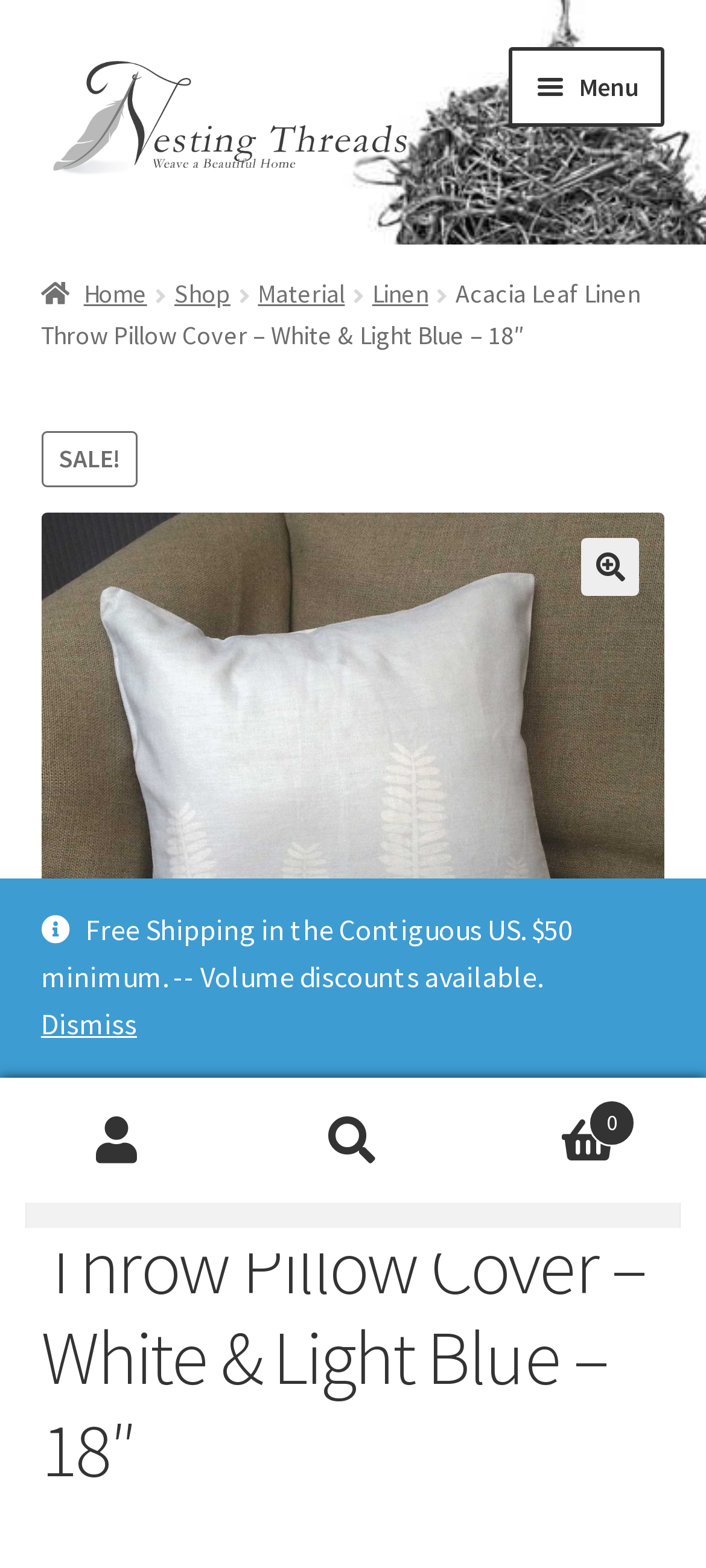What is the material of the pillow cover?
Based on the image, answer the question with as much detail as possible.

The material of the pillow cover can be found in the breadcrumbs navigation 'Material > Linen' and also in the product title 'Acacia Leaf Linen Throw Pillow Cover – White & Light Blue – 18″'.